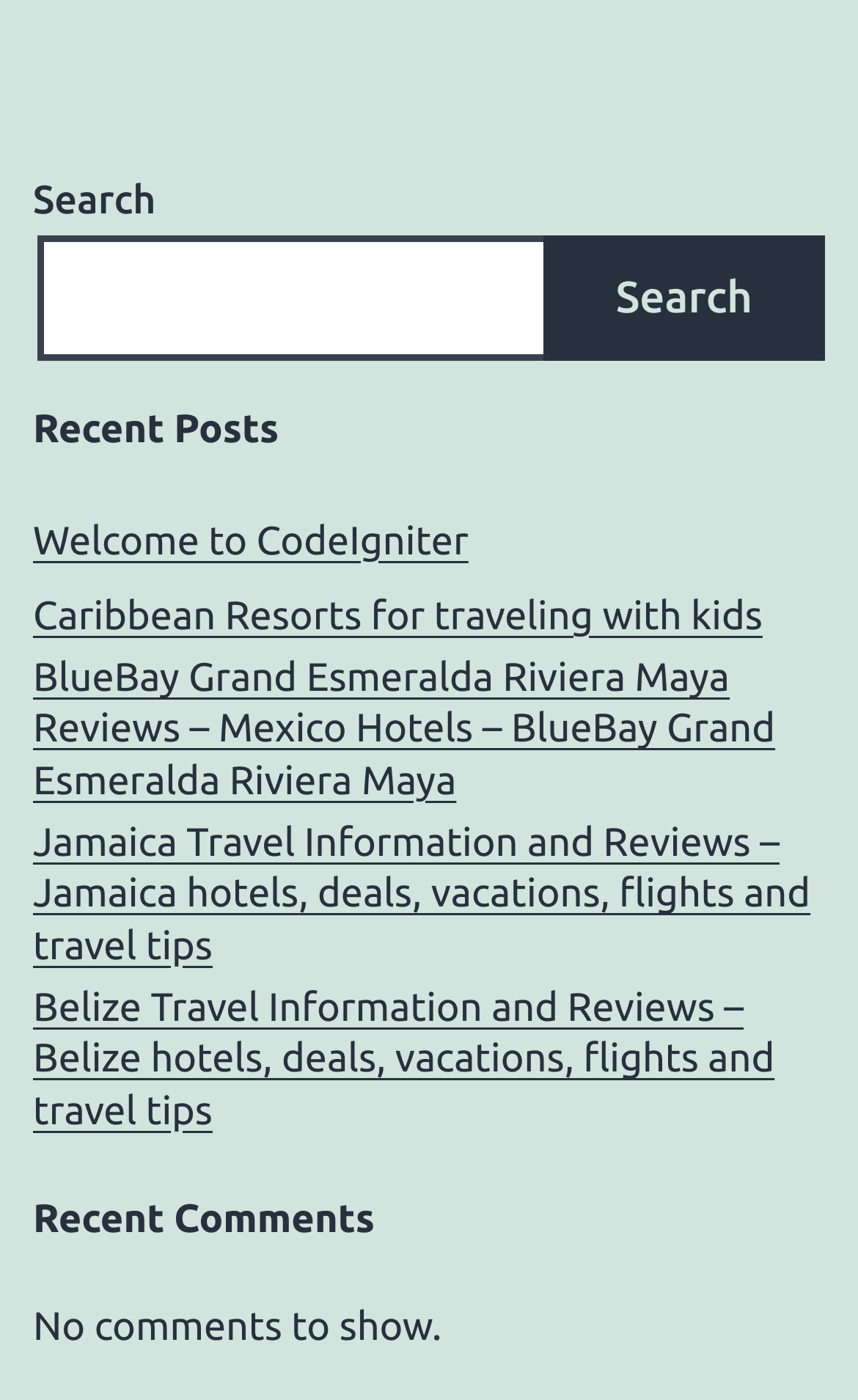What is the topic of the third recent post?
Can you give a detailed and elaborate answer to the question?

The third link under the 'Recent Posts' section has a long title, but it mentions 'Mexico Hotels', which suggests that the post is about hotels in Mexico.